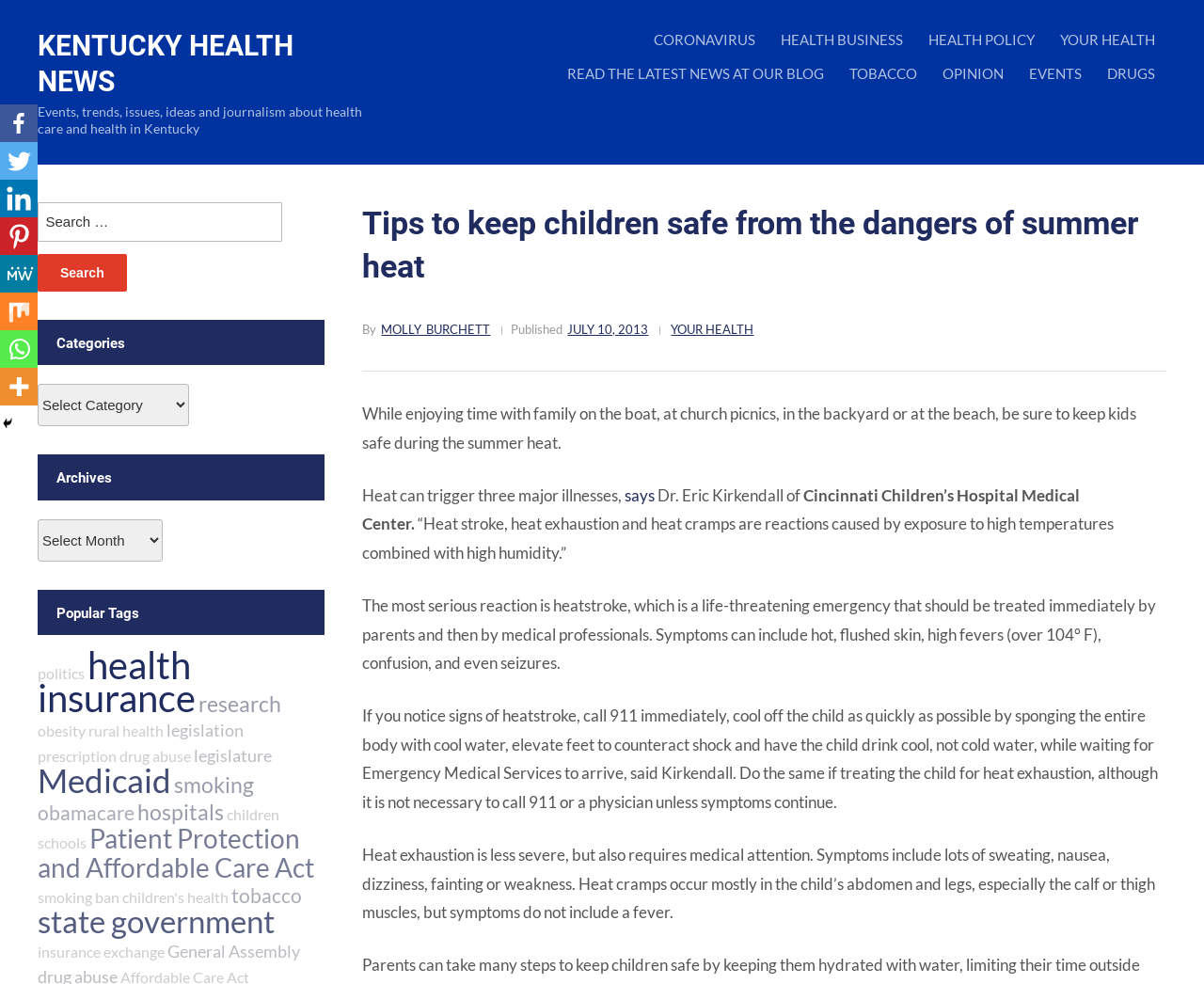What are the three major illnesses triggered by heat?
Please answer the question with a single word or phrase, referencing the image.

Heat stroke, heat exhaustion, and heat cramps